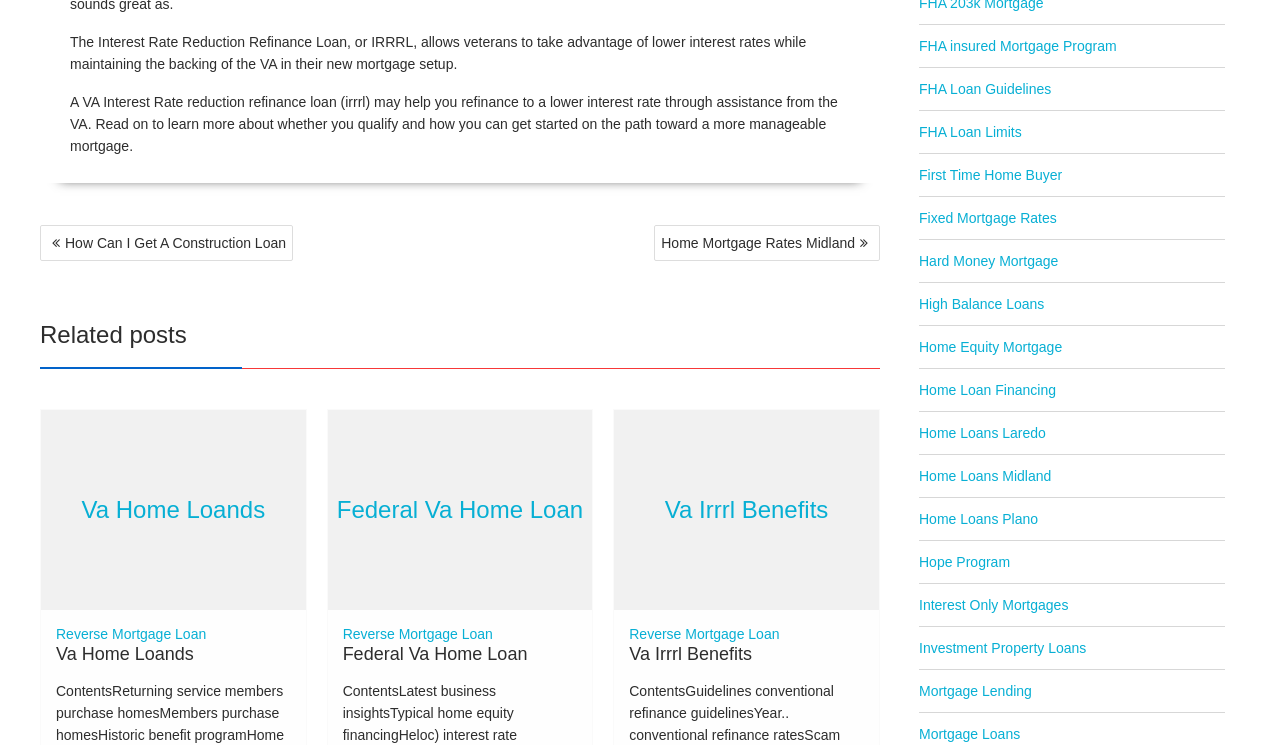Please identify the bounding box coordinates of the clickable area that will fulfill the following instruction: "Learn about 'Reverse Mortgage Loan'". The coordinates should be in the format of four float numbers between 0 and 1, i.e., [left, top, right, bottom].

[0.044, 0.84, 0.161, 0.862]